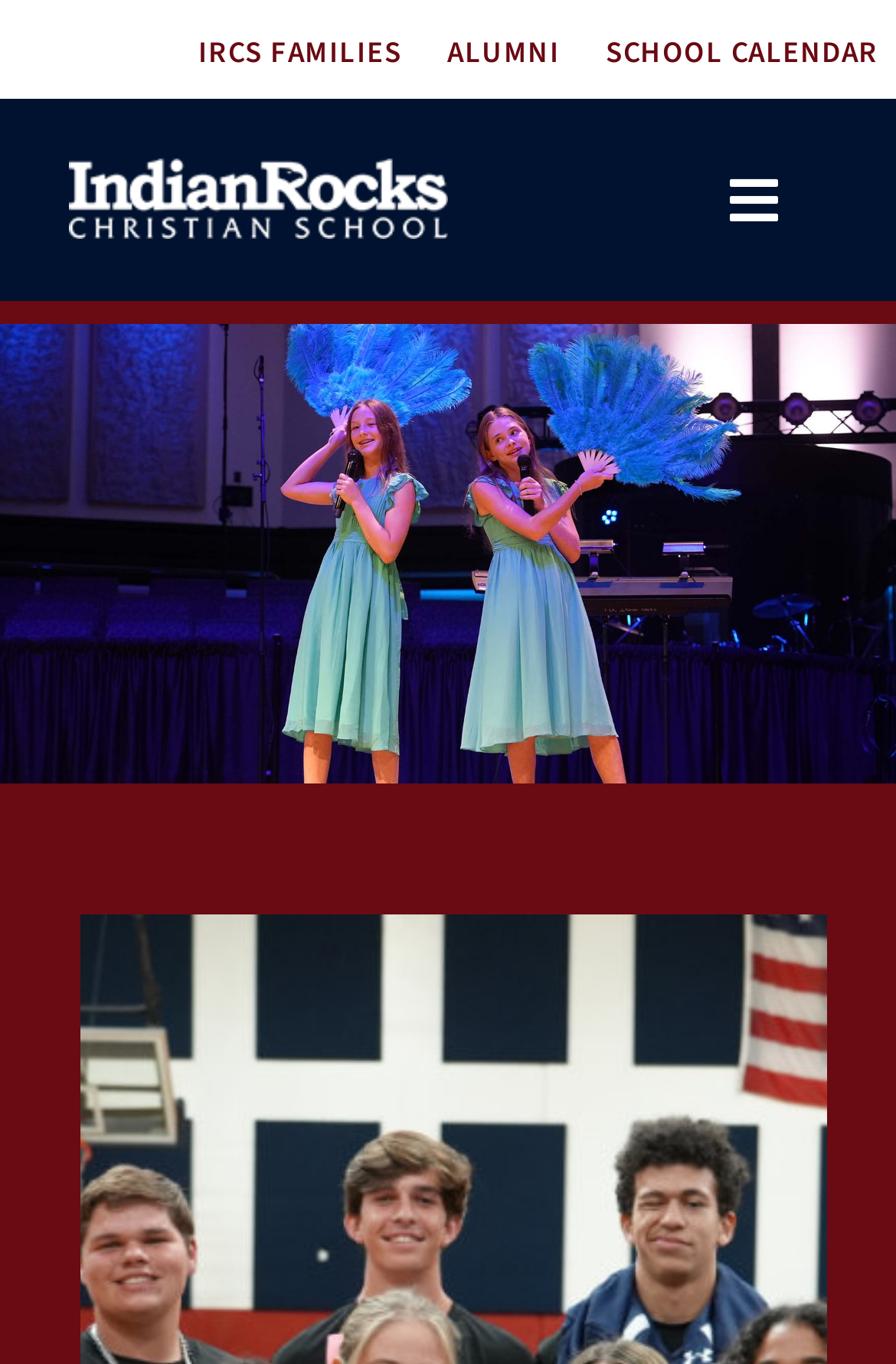Determine the bounding box coordinates of the clickable area required to perform the following instruction: "Open the ABOUT submenu". The coordinates should be represented as four float numbers between 0 and 1: [left, top, right, bottom].

[0.793, 0.237, 1.0, 0.335]